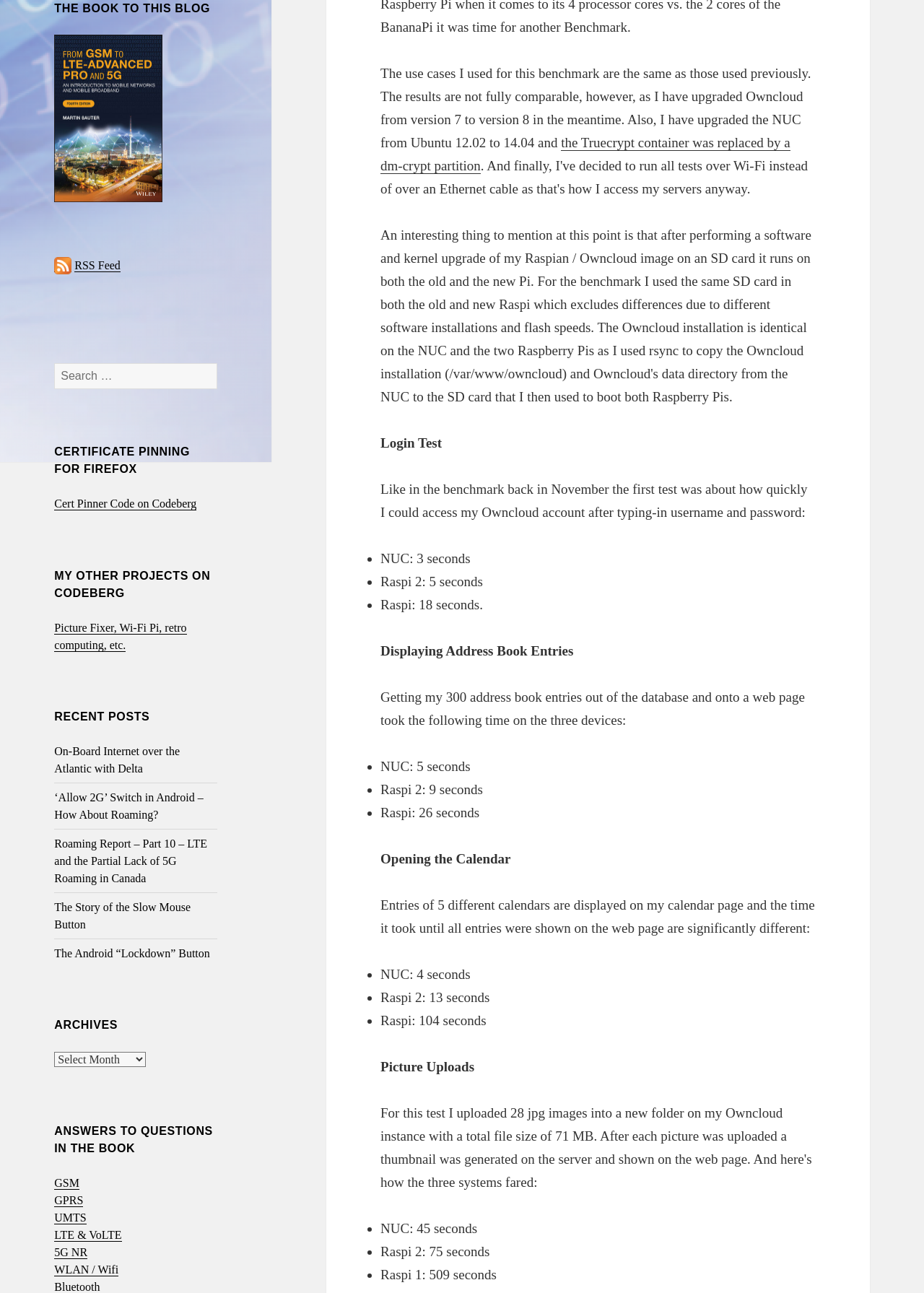Identify and provide the bounding box coordinates of the UI element described: "WLAN / Wifi". The coordinates should be formatted as [left, top, right, bottom], with each number being a float between 0 and 1.

[0.059, 0.977, 0.128, 0.987]